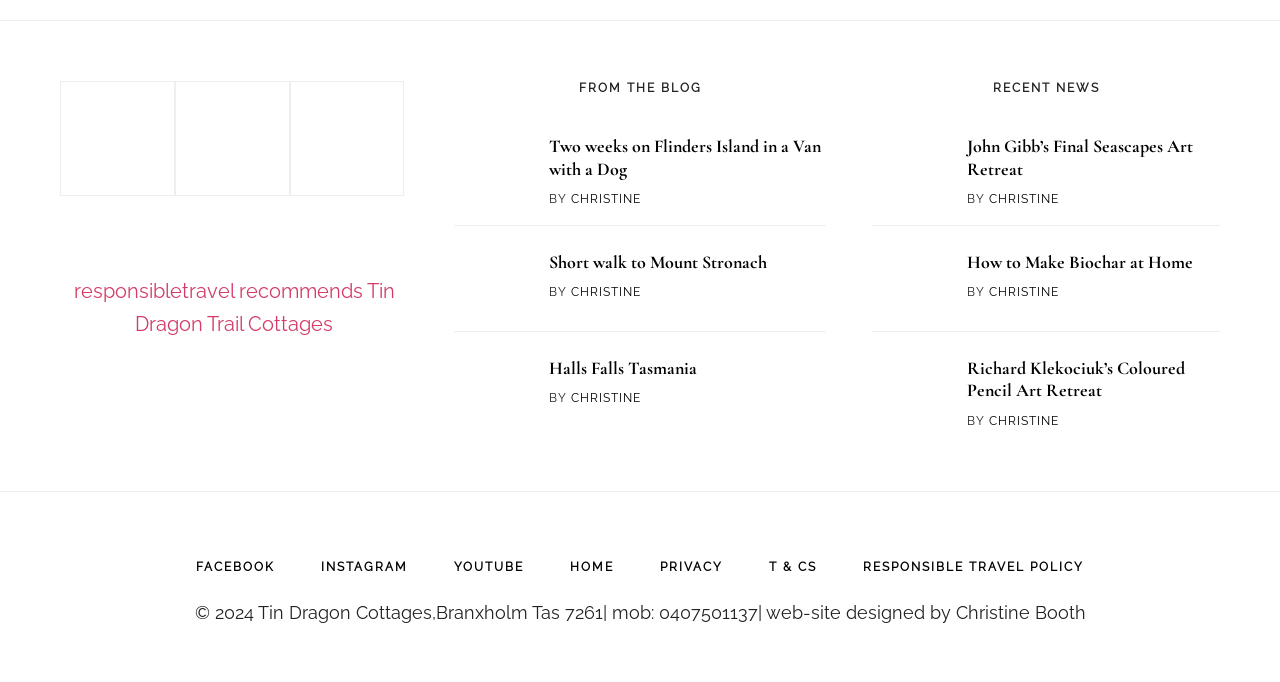Specify the bounding box coordinates of the element's region that should be clicked to achieve the following instruction: "Check the recent news". The bounding box coordinates consist of four float numbers between 0 and 1, in the format [left, top, right, bottom].

[0.681, 0.118, 0.953, 0.14]